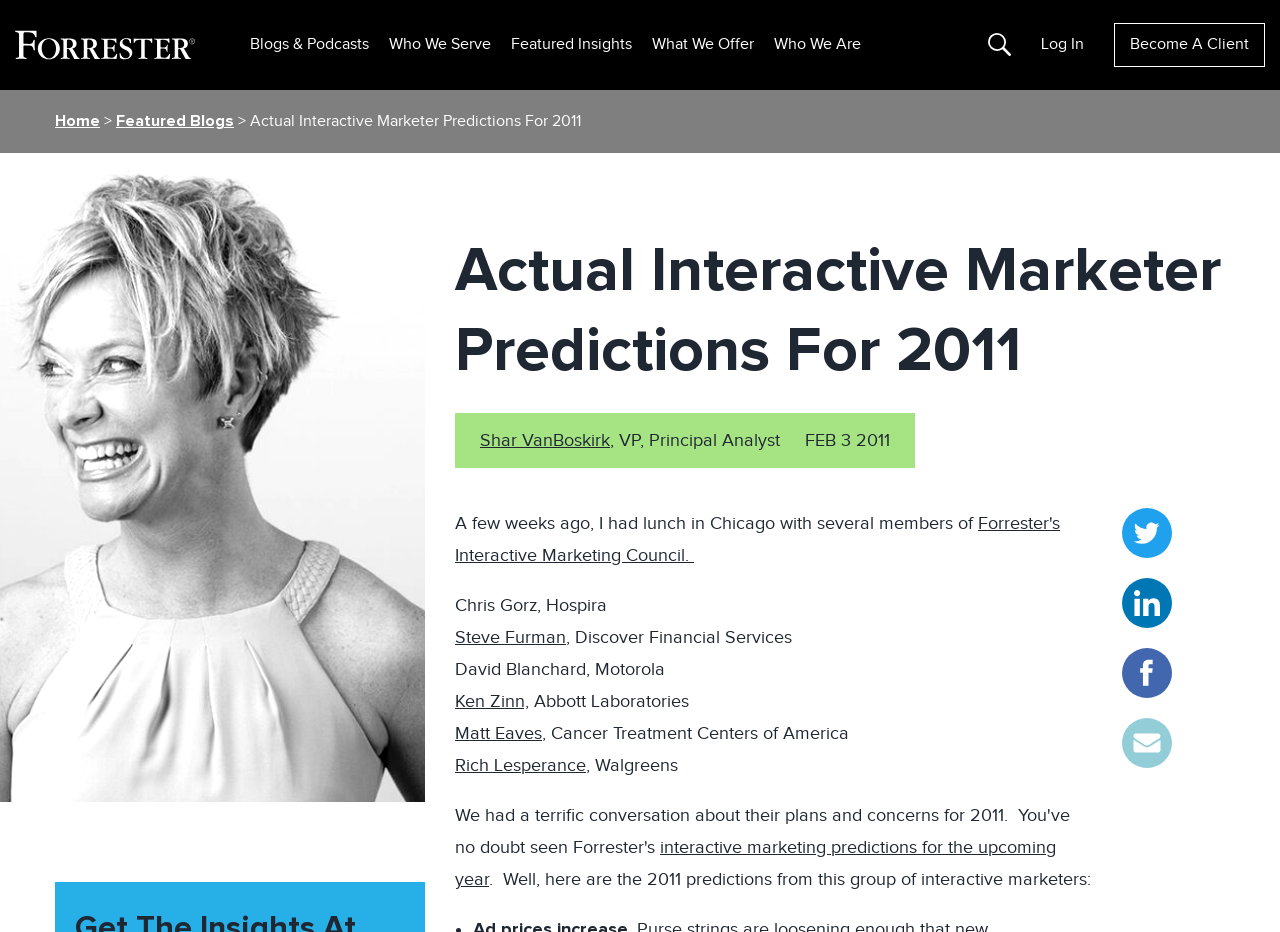Please provide a comprehensive answer to the question based on the screenshot: What is the company of David Blanchard?

The company of David Blanchard can be found by looking at the text section of the webpage, where it says 'David Blanchard, Motorola'. This indicates that David Blanchard is from Motorola.